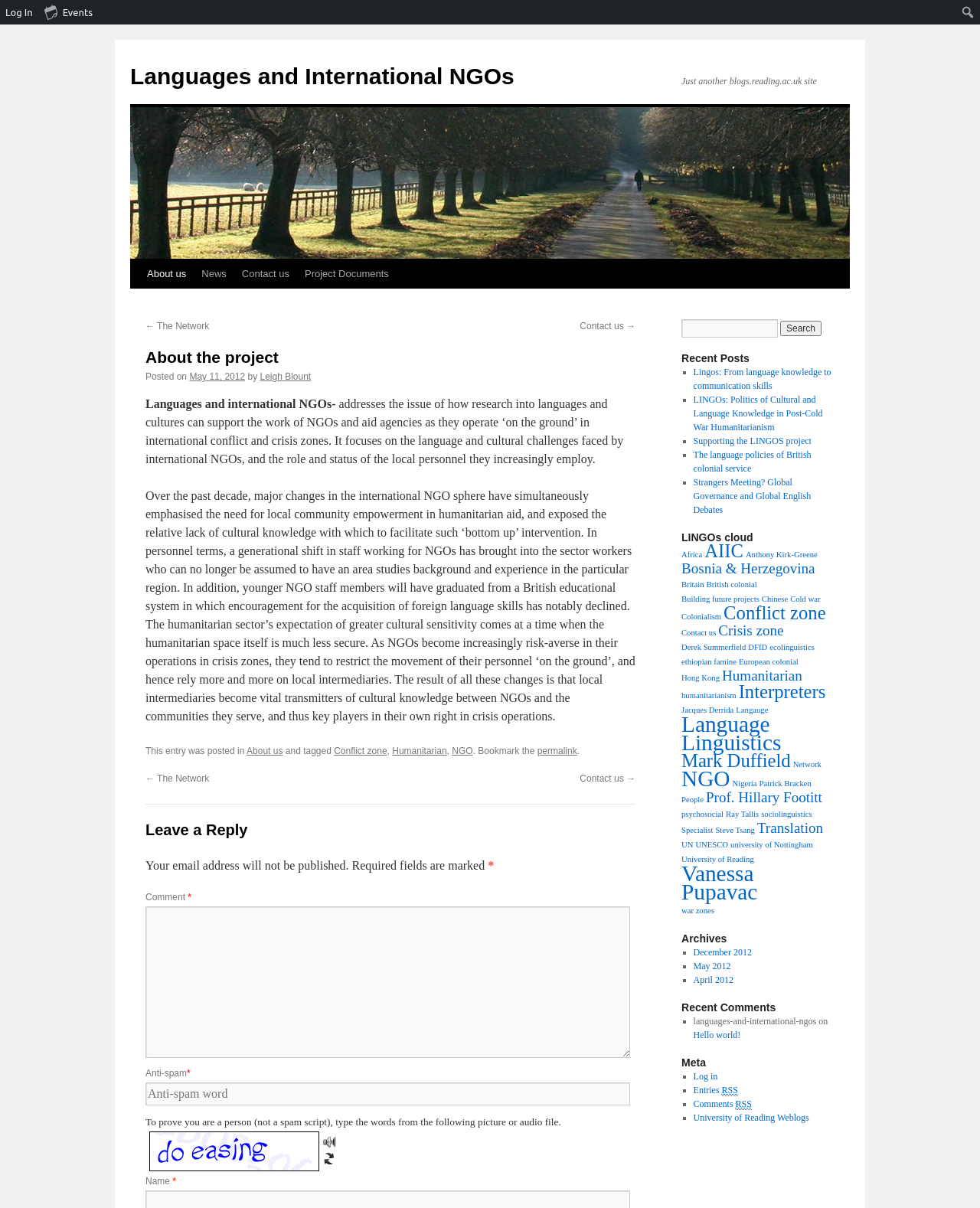What is the name of the author of the blog post?
Using the picture, provide a one-word or short phrase answer.

Leigh Blount